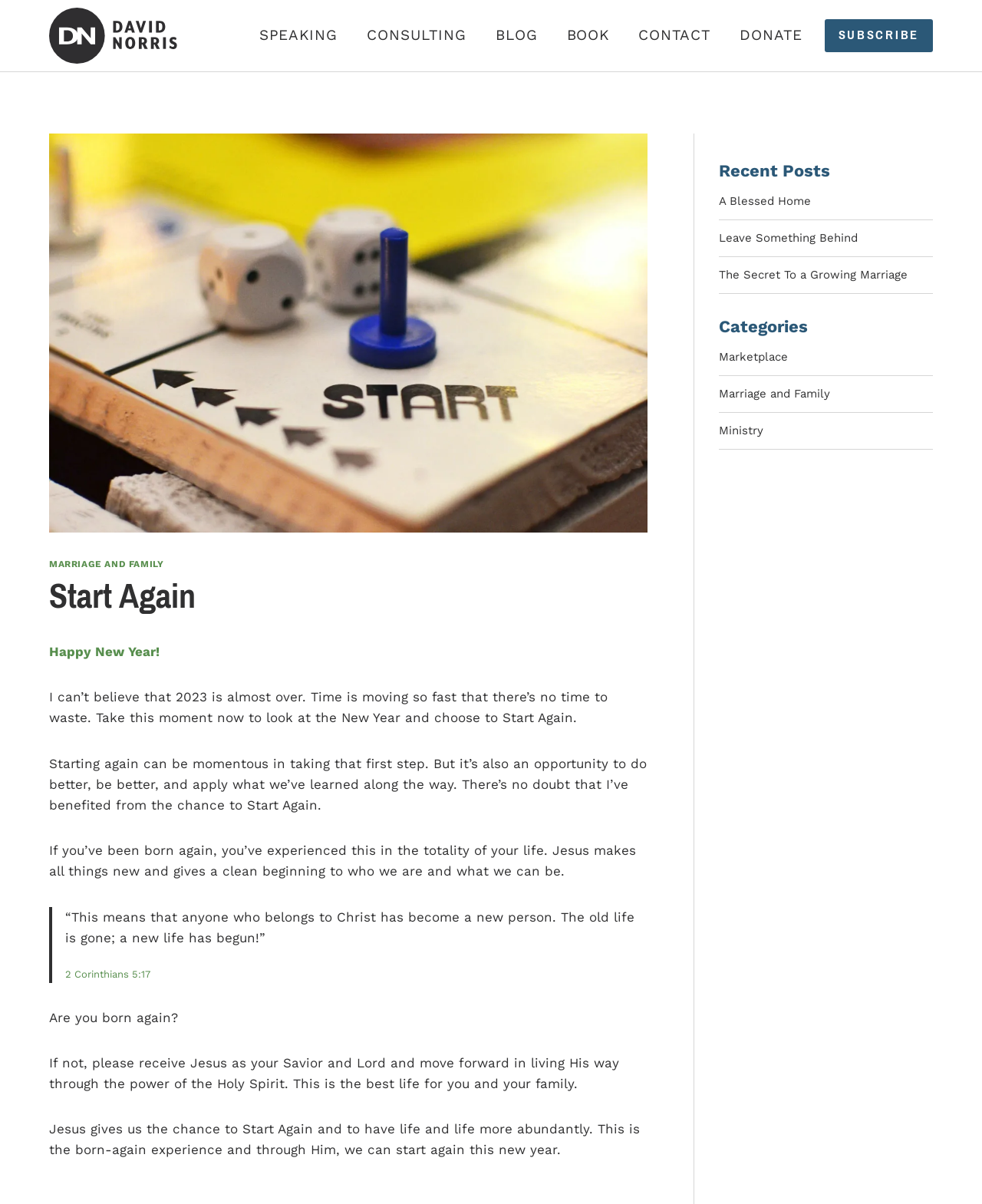Please provide the bounding box coordinates for the UI element as described: "Blog". The coordinates must be four floats between 0 and 1, represented as [left, top, right, bottom].

[0.49, 0.01, 0.562, 0.049]